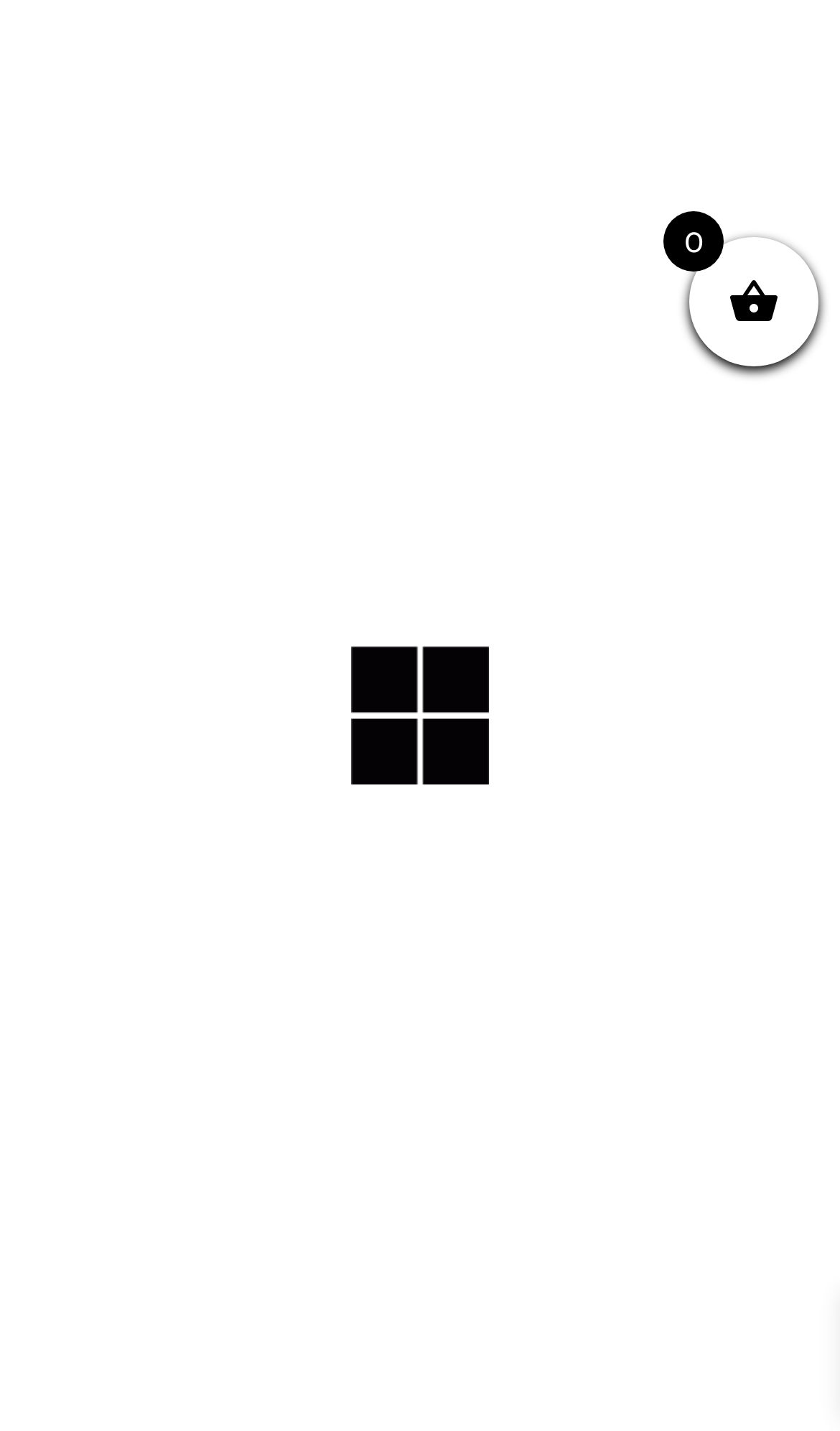Analyze the image and answer the question with as much detail as possible: 
How many images are there on the page?

There are two images on the page, one is the logo of Bookish Bay at the top left corner, and the other is the product image of 'Professional Bookworm' mug, which is displayed below the header section.